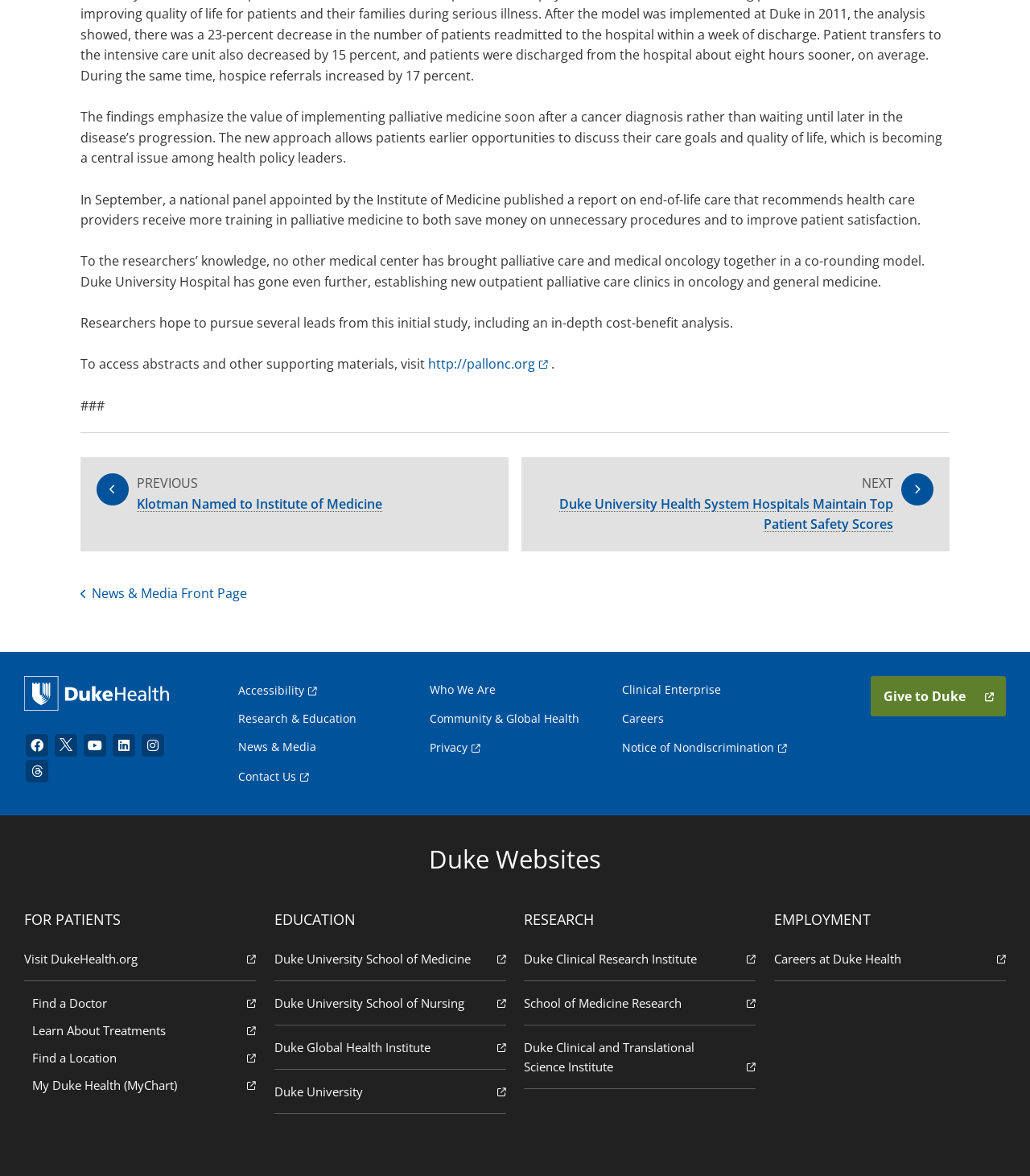Can you specify the bounding box coordinates of the area that needs to be clicked to fulfill the following instruction: "Visit the 'Duke Health' webpage"?

[0.023, 0.575, 0.164, 0.604]